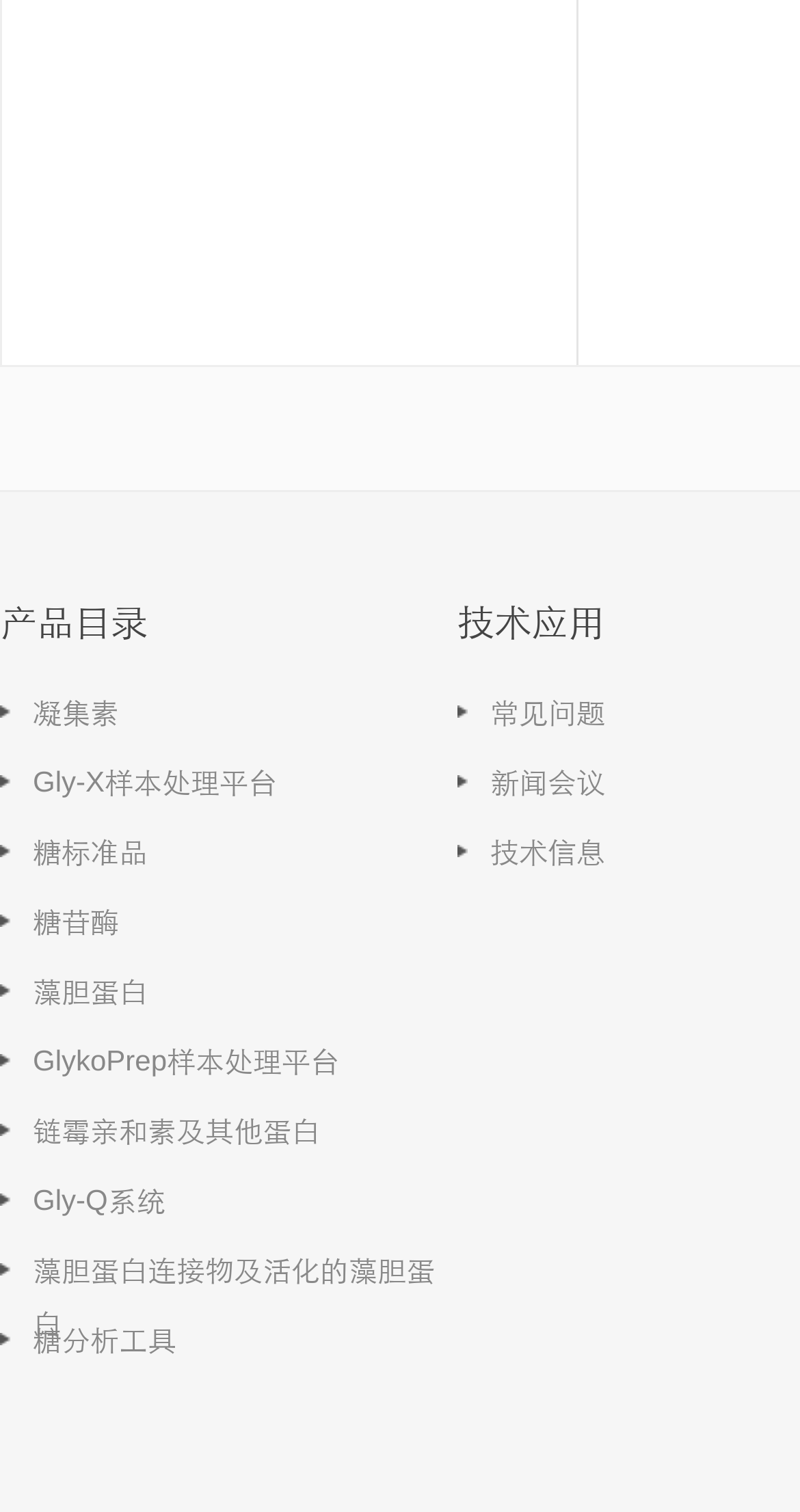Please identify the bounding box coordinates of the element I should click to complete this instruction: 'click on凝集素'. The coordinates should be given as four float numbers between 0 and 1, like this: [left, top, right, bottom].

[0.0, 0.448, 0.572, 0.494]